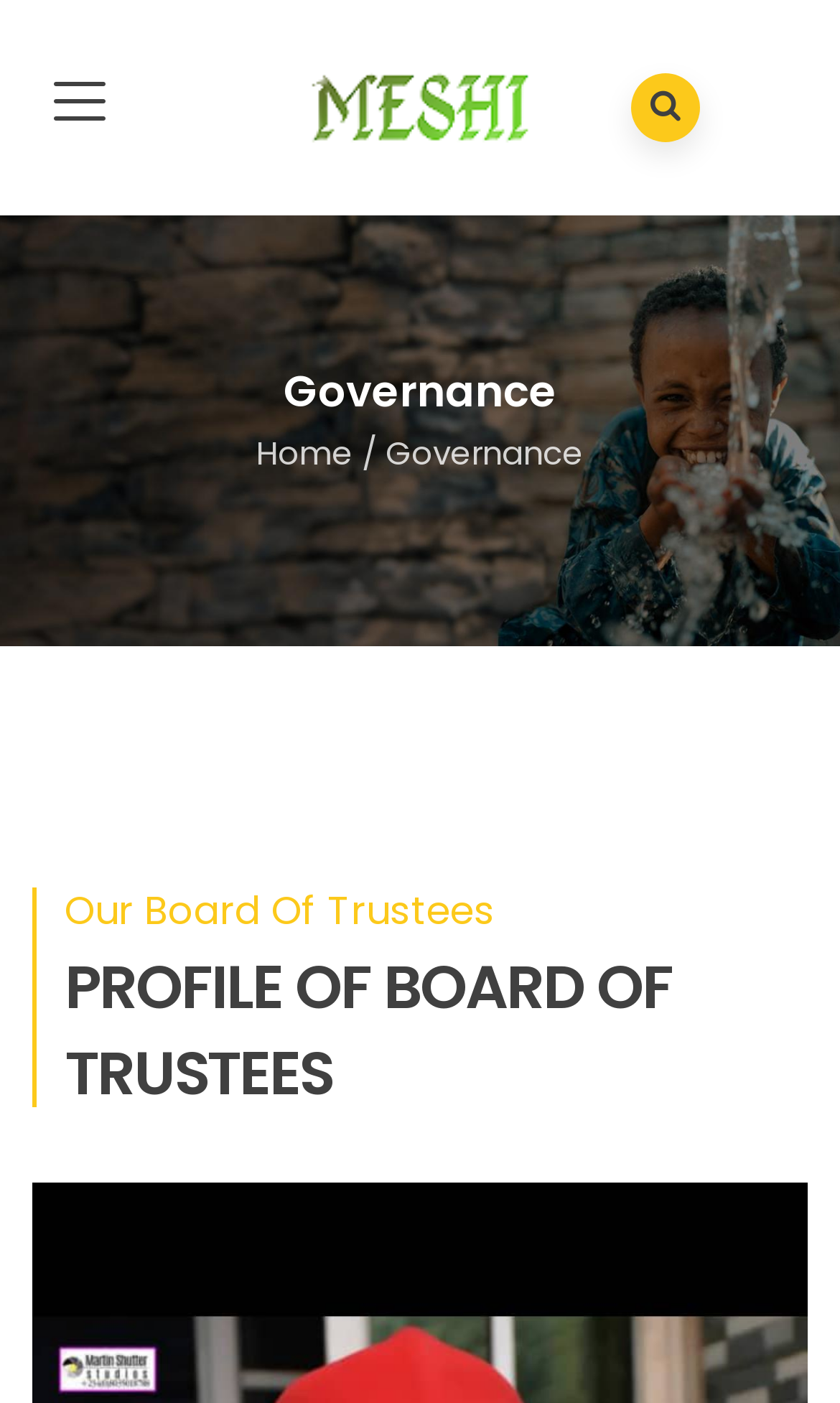Using the information in the image, give a detailed answer to the following question: What is the title of the section below 'Governance'?

After the 'Governance' heading, I can see a heading 'PROFILE OF BOARD OF TRUSTEES', which suggests that it is the title of the section below 'Governance'.